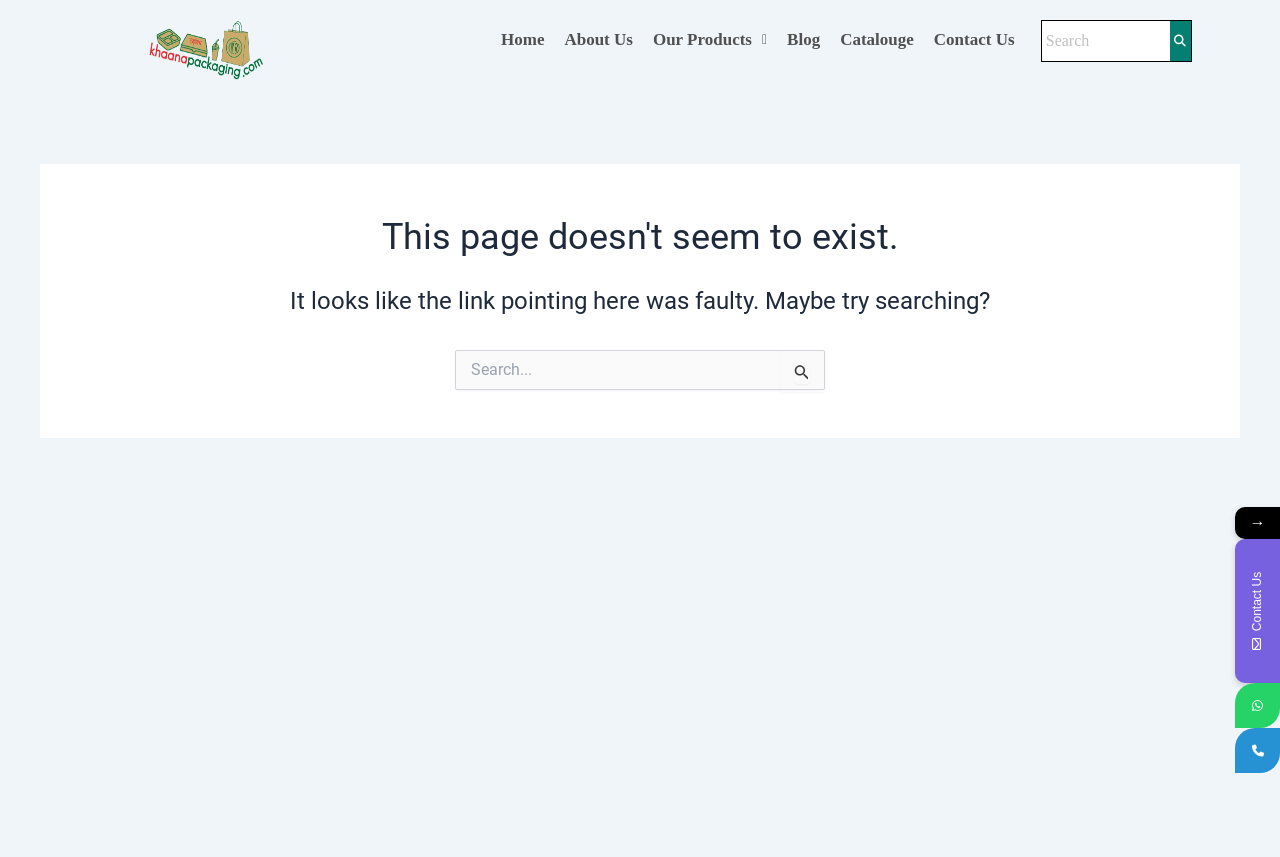Provide a brief response to the question using a single word or phrase: 
What is the first menu item on the top navigation bar?

Home